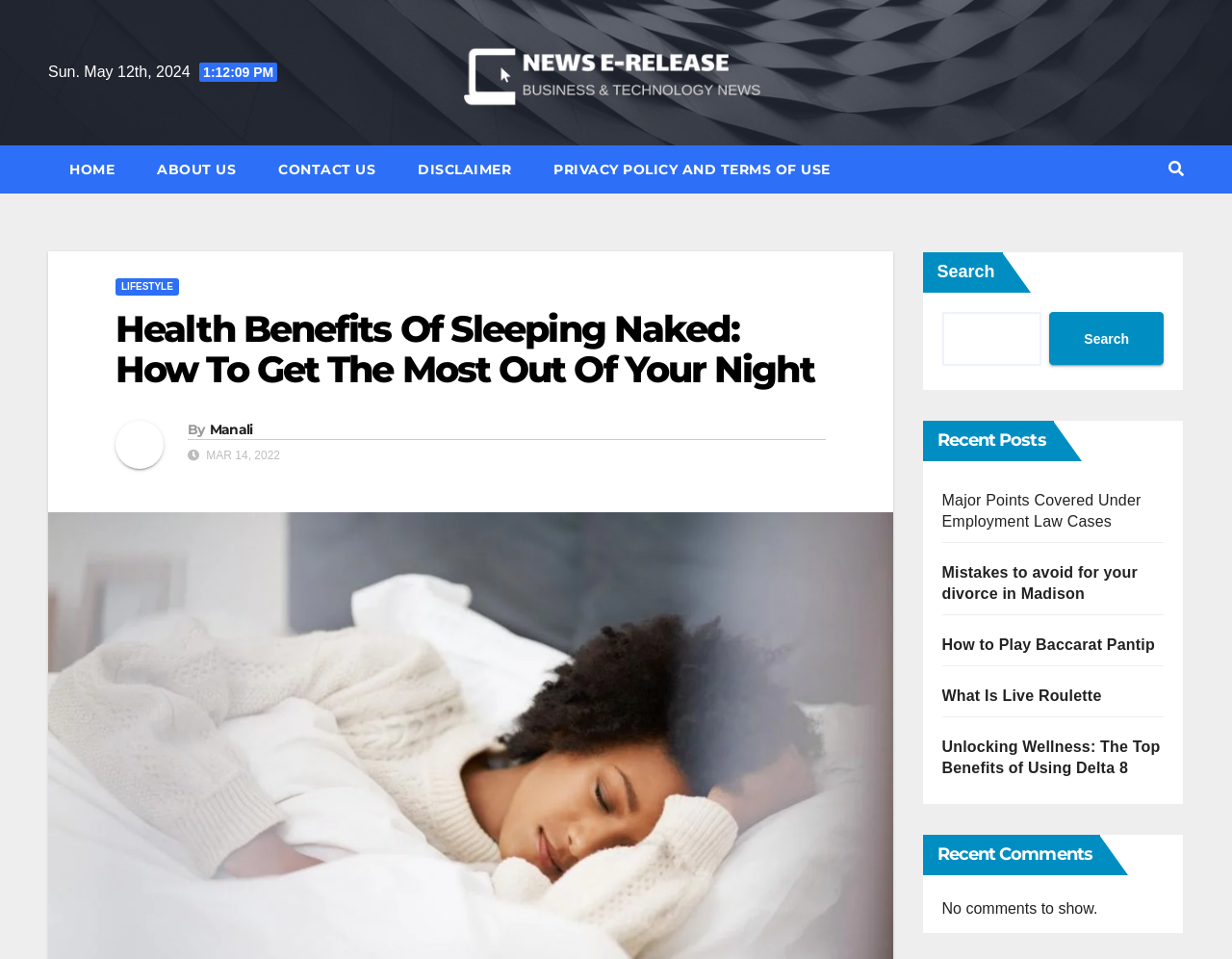Produce a meticulous description of the webpage.

The webpage appears to be a news article or blog post about the health benefits of sleeping naked. At the top left, there is a date "Sun. May 12th, 2024" and a link to "News E-Release" with an accompanying image. Below this, there is a navigation menu with links to "HOME", "ABOUT US", "CONTACT US", "DISCLAIMER", and "PRIVACY POLICY AND TERMS OF USE".

To the right of the navigation menu, there is a button with an icon, which has a dropdown menu with a link to "LIFESTYLE". Below this, there is a heading that reads "Health Benefits Of Sleeping Naked: How To Get The Most Out Of Your Night" with a permalink to the article. The article's author, "Manali", is credited below the heading, along with the date "MAR 14, 2022".

On the right side of the page, there is a search bar with a button and a placeholder text "Search". Below the search bar, there is a heading "Recent Posts" with five links to other articles, including "Major Points Covered Under Employment Law Cases", "Mistakes to avoid for your divorce in Madison", and others. Further down, there is a heading "Recent Comments" with a message "No comments to show."